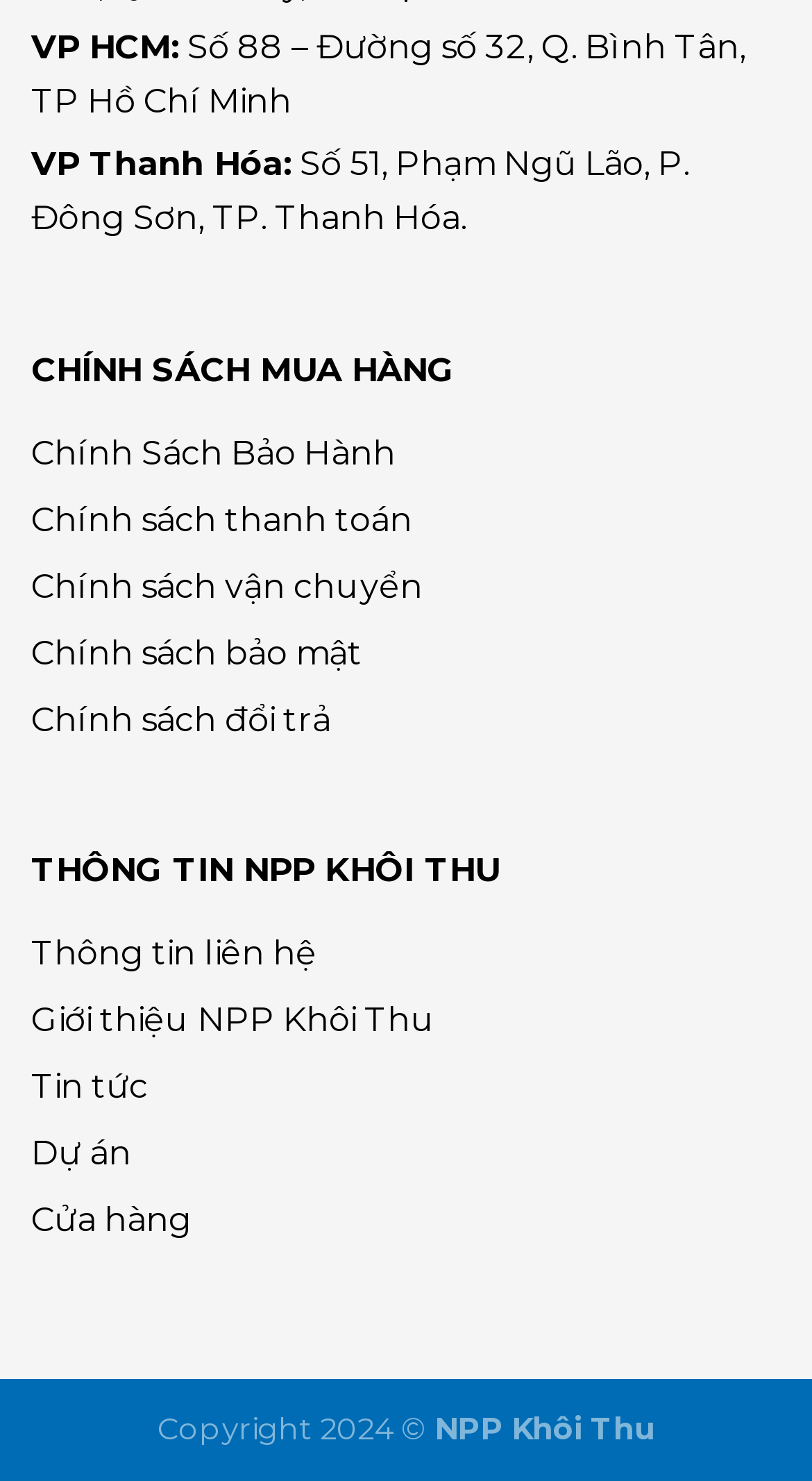What is the name of the company?
Utilize the information in the image to give a detailed answer to the question.

I found the name of the company by looking at the StaticText element at the bottom of the page, which says 'Copyright 2024 © NPP Khôi Thu'.